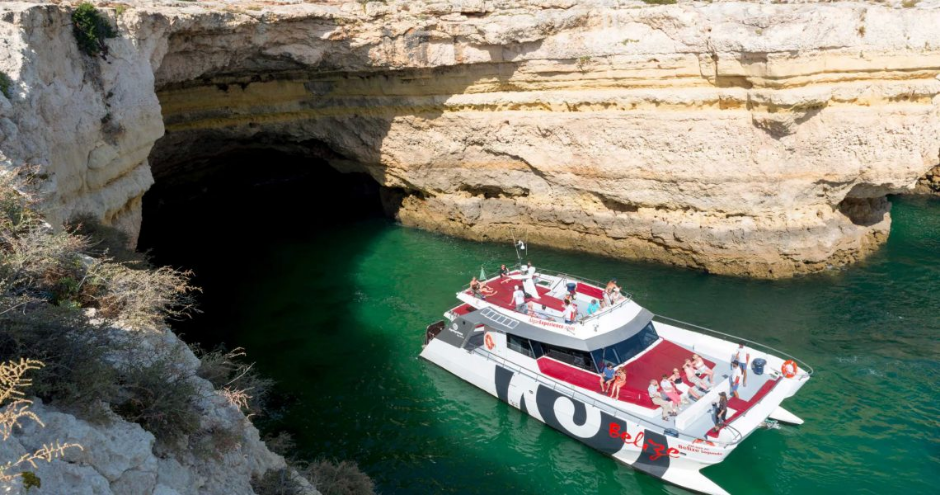Please respond to the question with a concise word or phrase:
What is the region where the catamaran is anchored?

Algarve region in Portugal